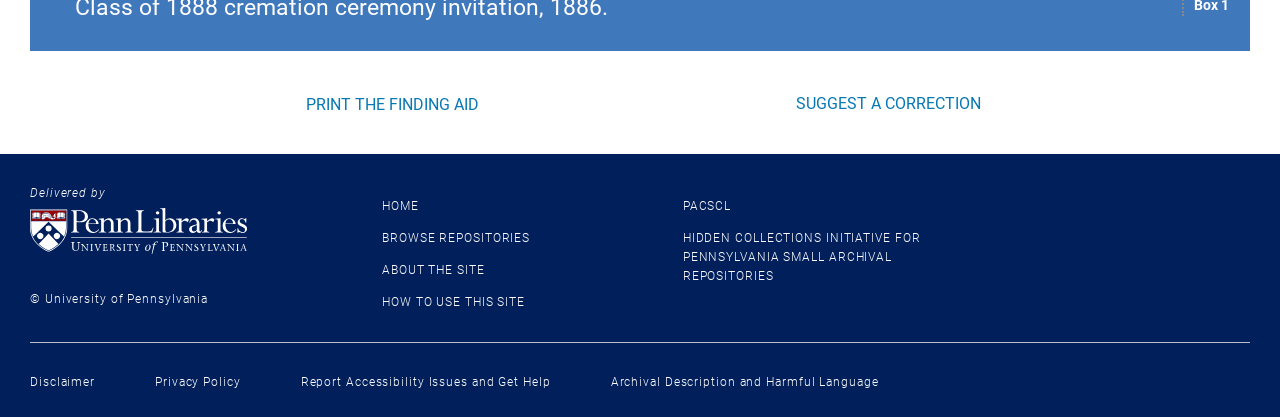What is the main topic of the links in the 'PACSCL' section?
Examine the image and give a concise answer in one word or a short phrase.

Archival repositories